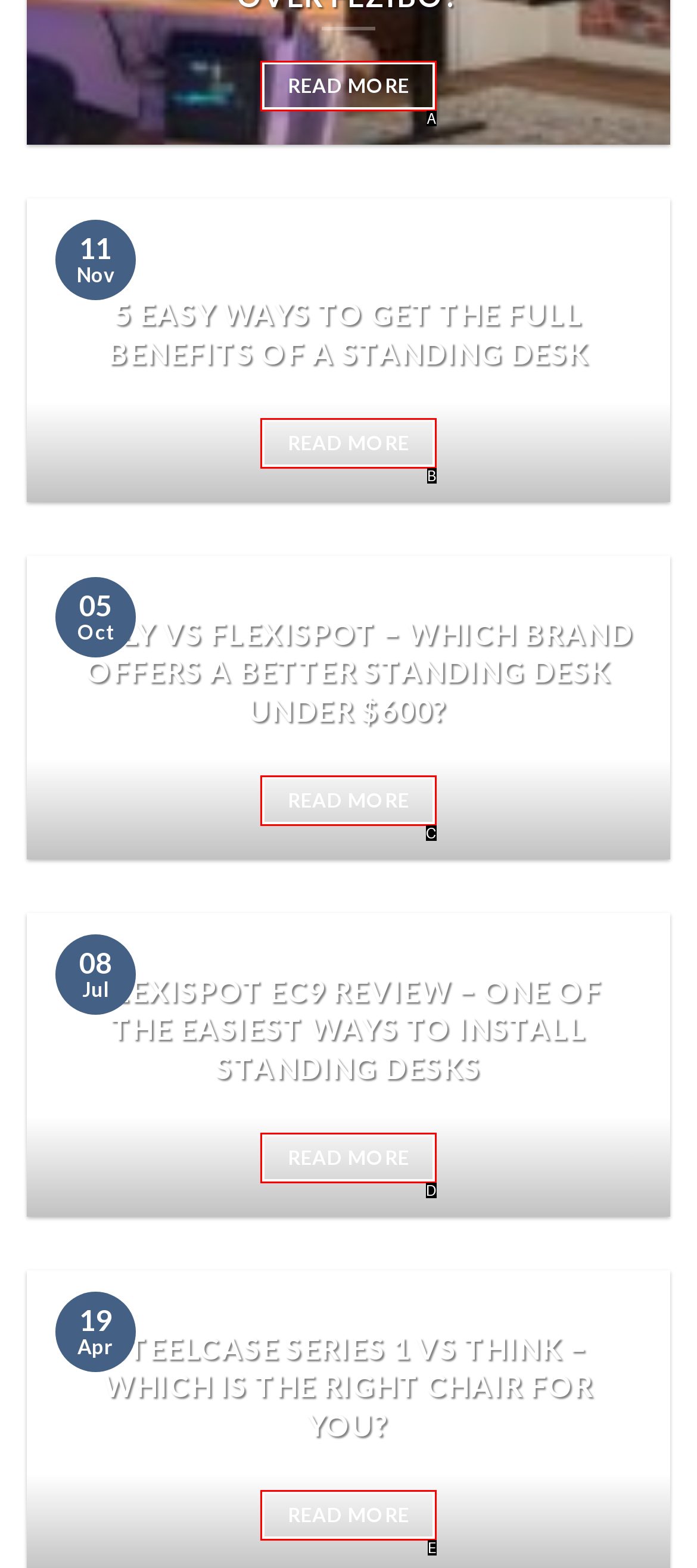Choose the letter that best represents the description: Read More. Provide the letter as your response.

B